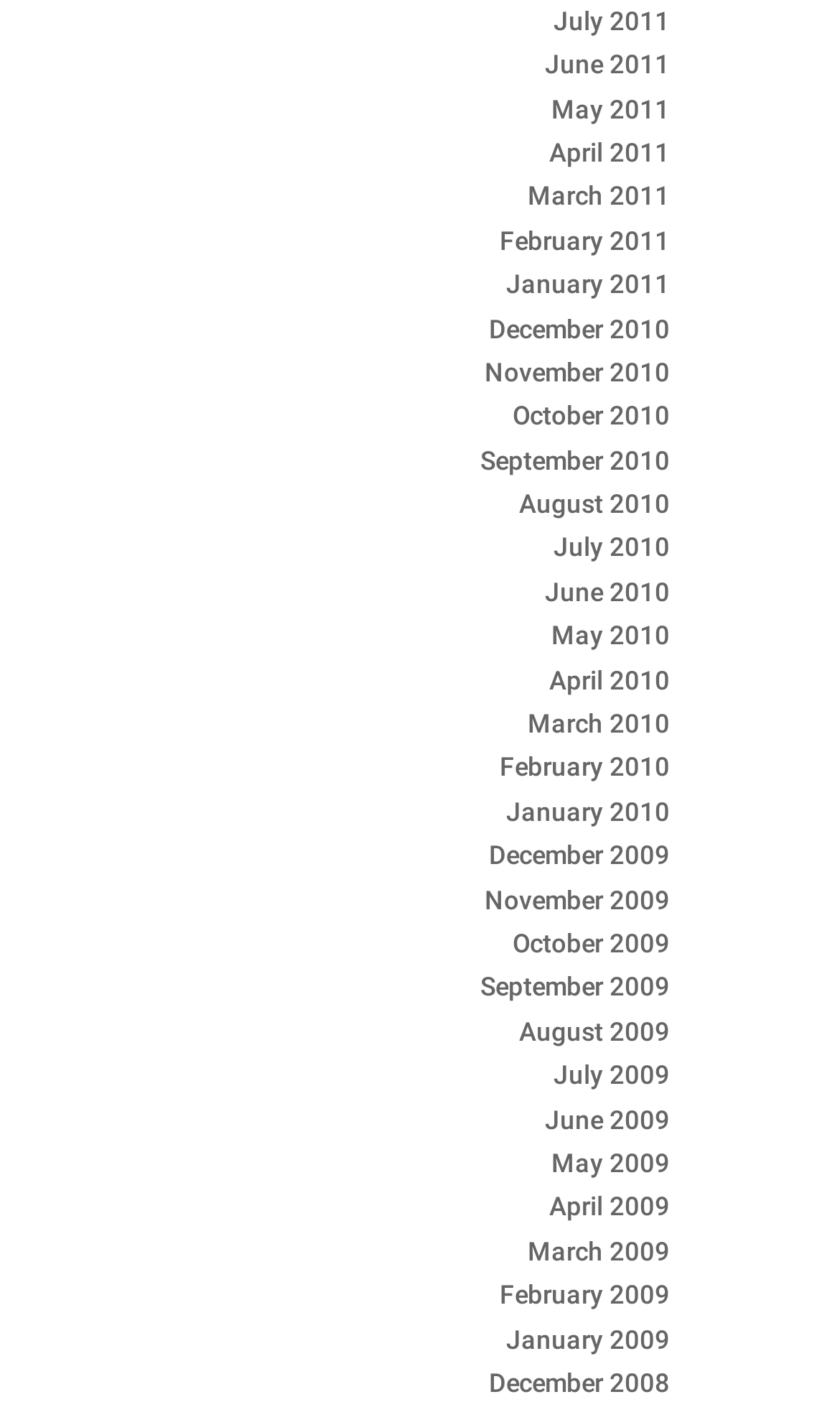Specify the bounding box coordinates of the element's region that should be clicked to achieve the following instruction: "Click on the 'new thread' link". The bounding box coordinates consist of four float numbers between 0 and 1, in the format [left, top, right, bottom].

None